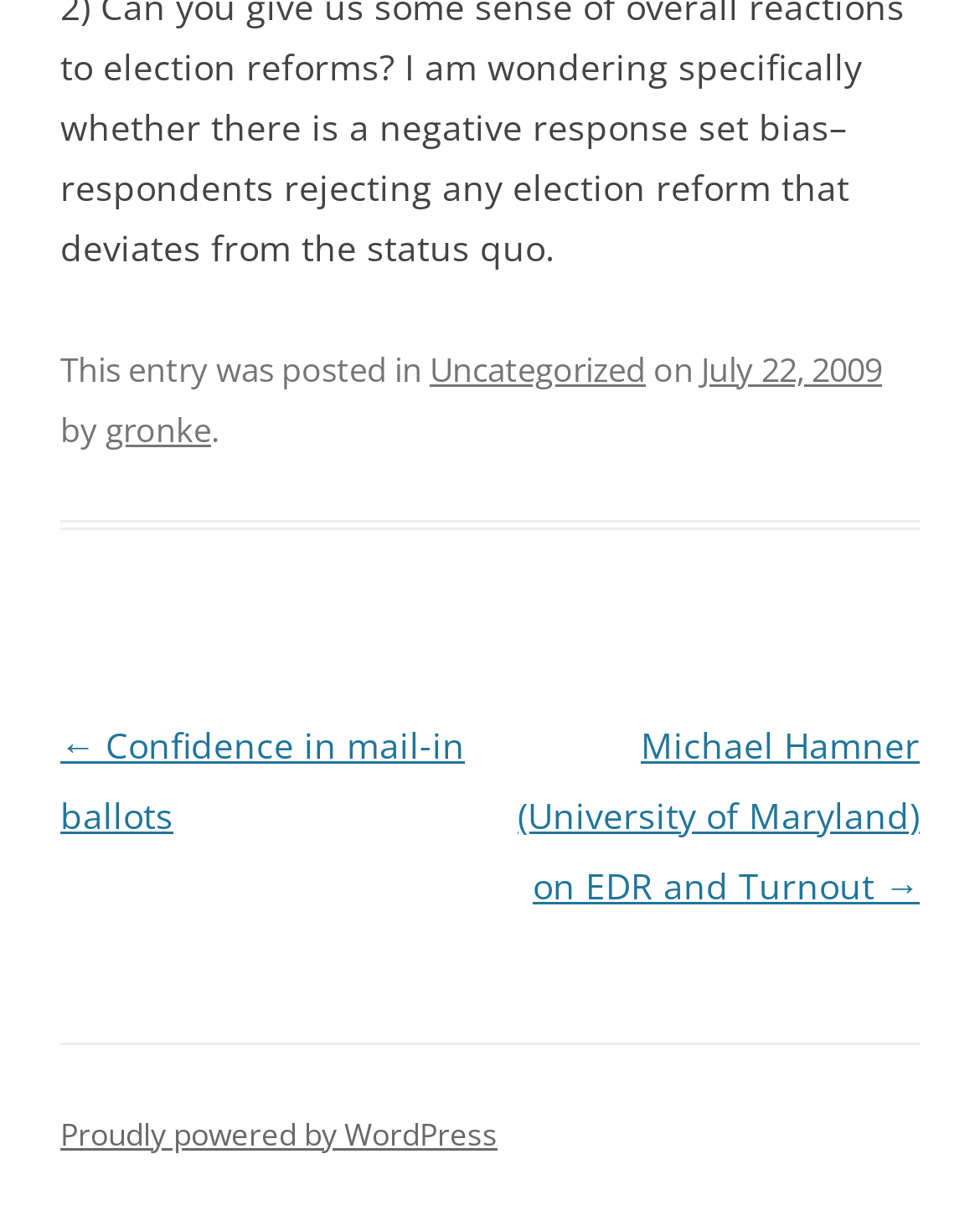Use a single word or phrase to respond to the question:
What is the category of the post?

Uncategorized